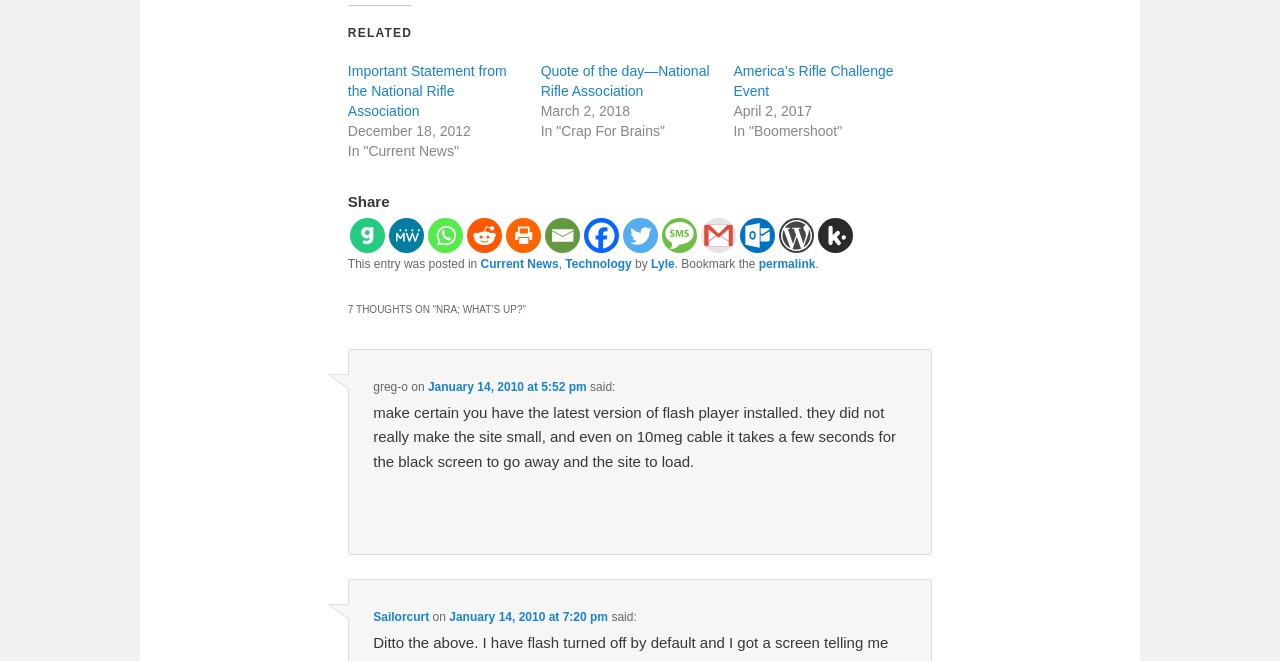What is the purpose of the share buttons?
Please provide a single word or phrase based on the screenshot.

To share the post